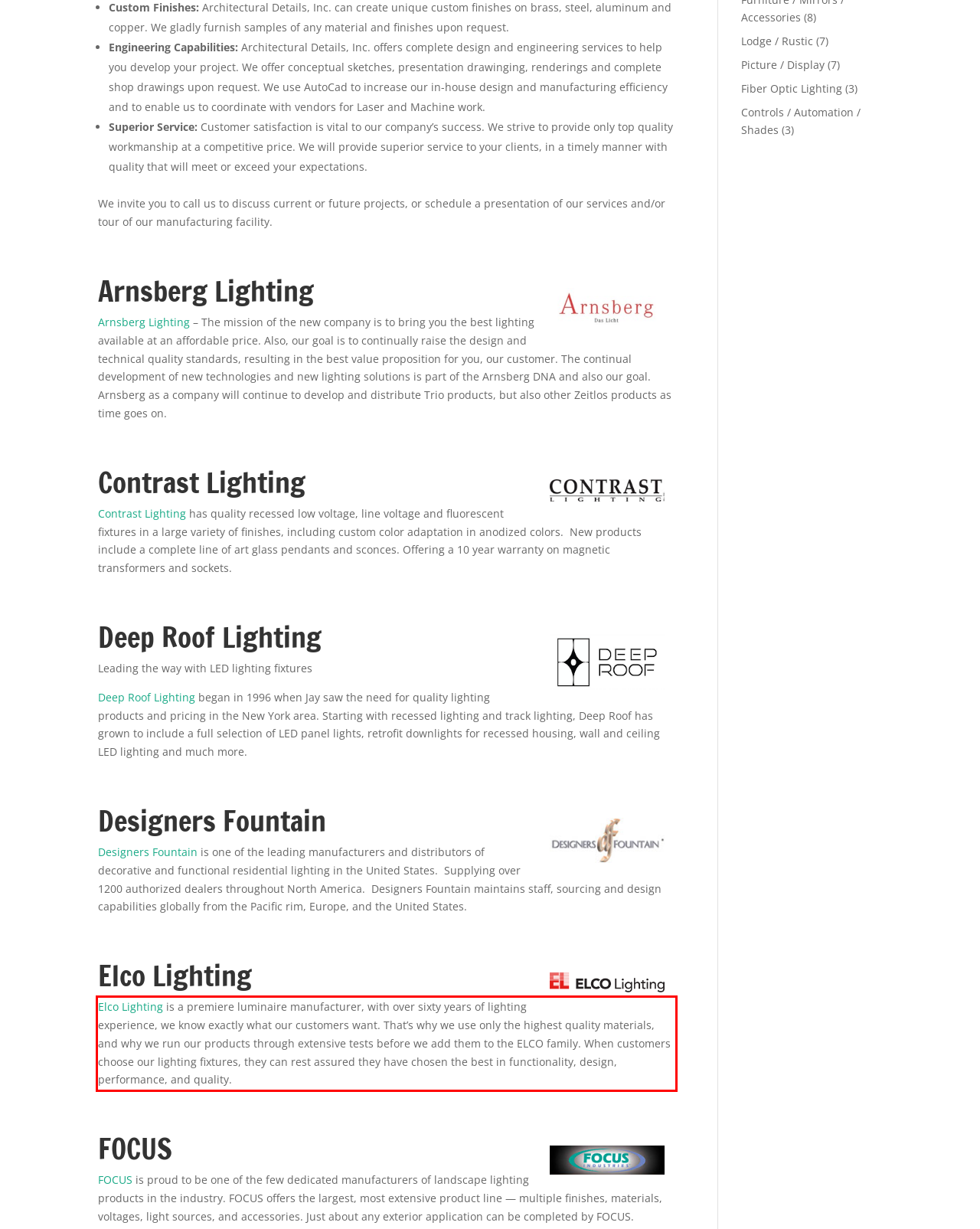Please look at the webpage screenshot and extract the text enclosed by the red bounding box.

Elco Lighting is a premiere luminaire manufacturer, with over sixty years of lighting experience, we know exactly what our customers want. That’s why we use only the highest quality materials, and why we run our products through extensive tests before we add them to the ELCO family. When customers choose our lighting fixtures, they can rest assured they have chosen the best in functionality, design, performance, and quality.